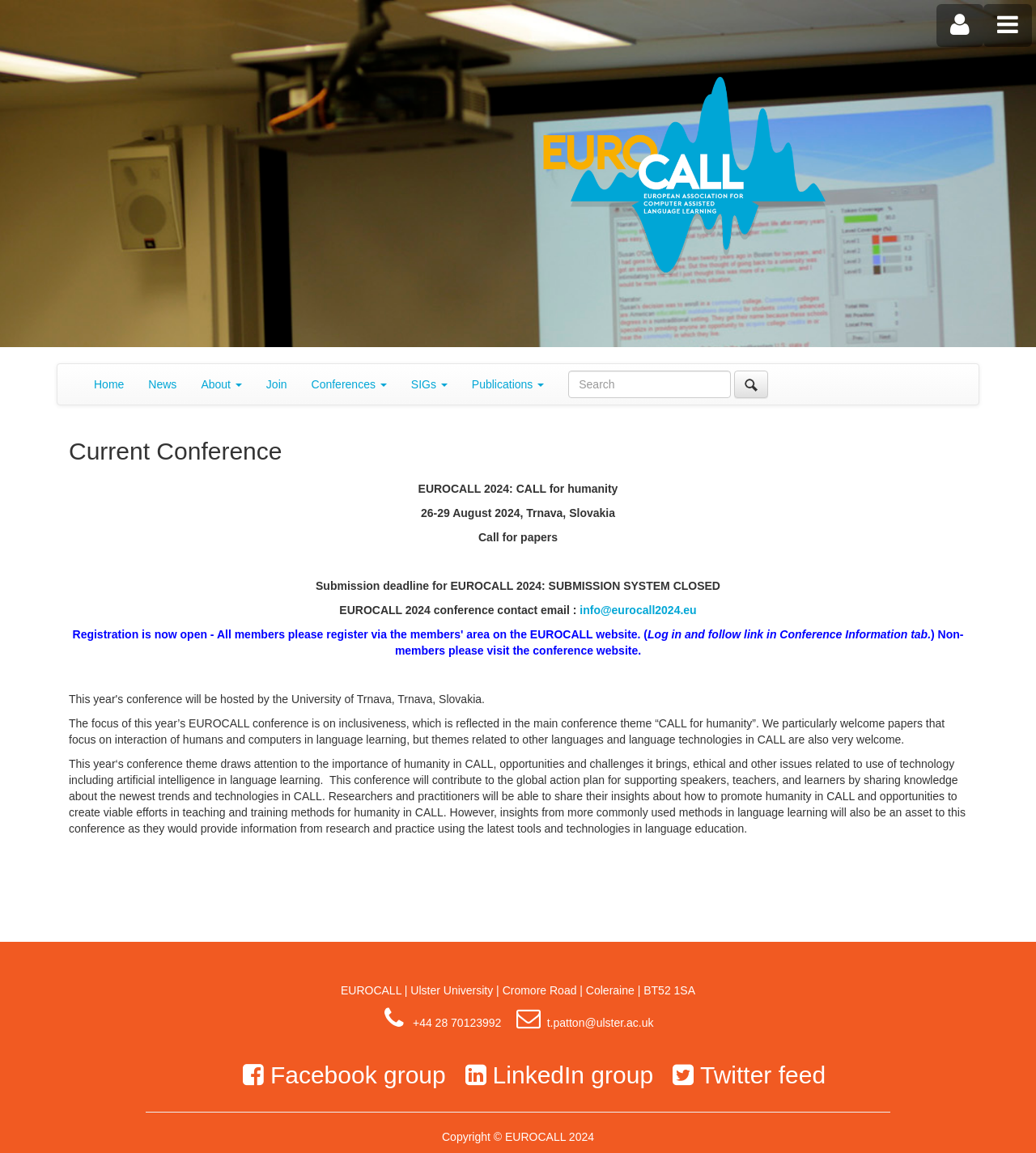Please locate the bounding box coordinates of the element that should be clicked to complete the given instruction: "Follow EUROCALL on Twitter".

[0.67, 0.922, 0.797, 0.943]